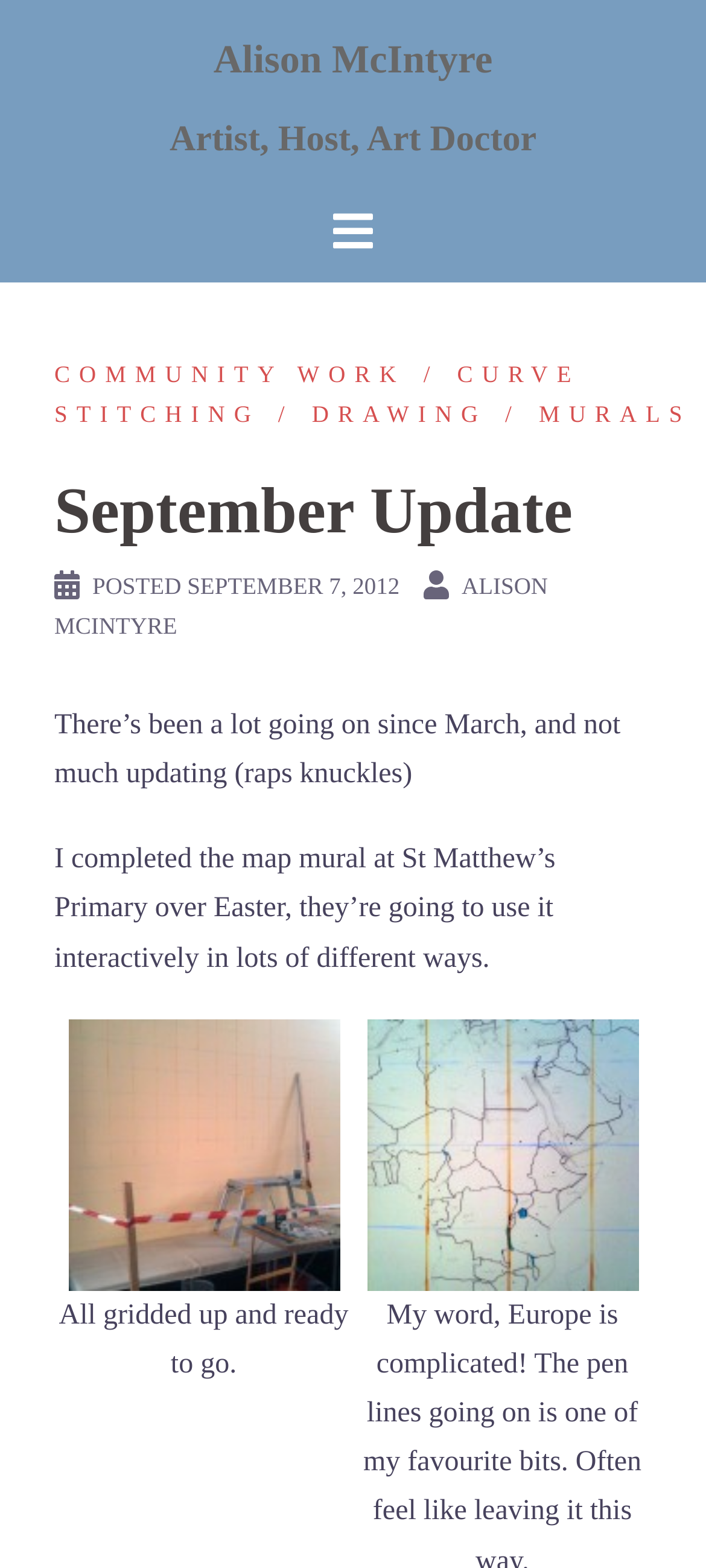Please examine the image and answer the question with a detailed explanation:
How many images are there in the figure section?

In the figure section, there are two images, one described by 'gallery-1-196' and the other described by 'gallery-1-197'.